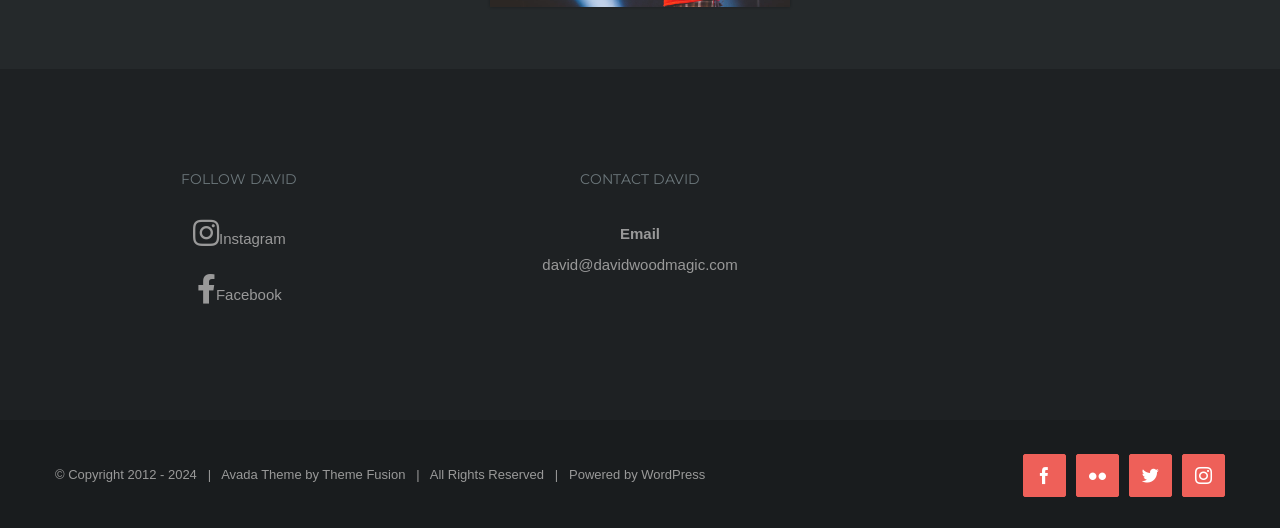Locate the bounding box coordinates of the segment that needs to be clicked to meet this instruction: "Check the copyright information".

[0.043, 0.884, 0.131, 0.912]